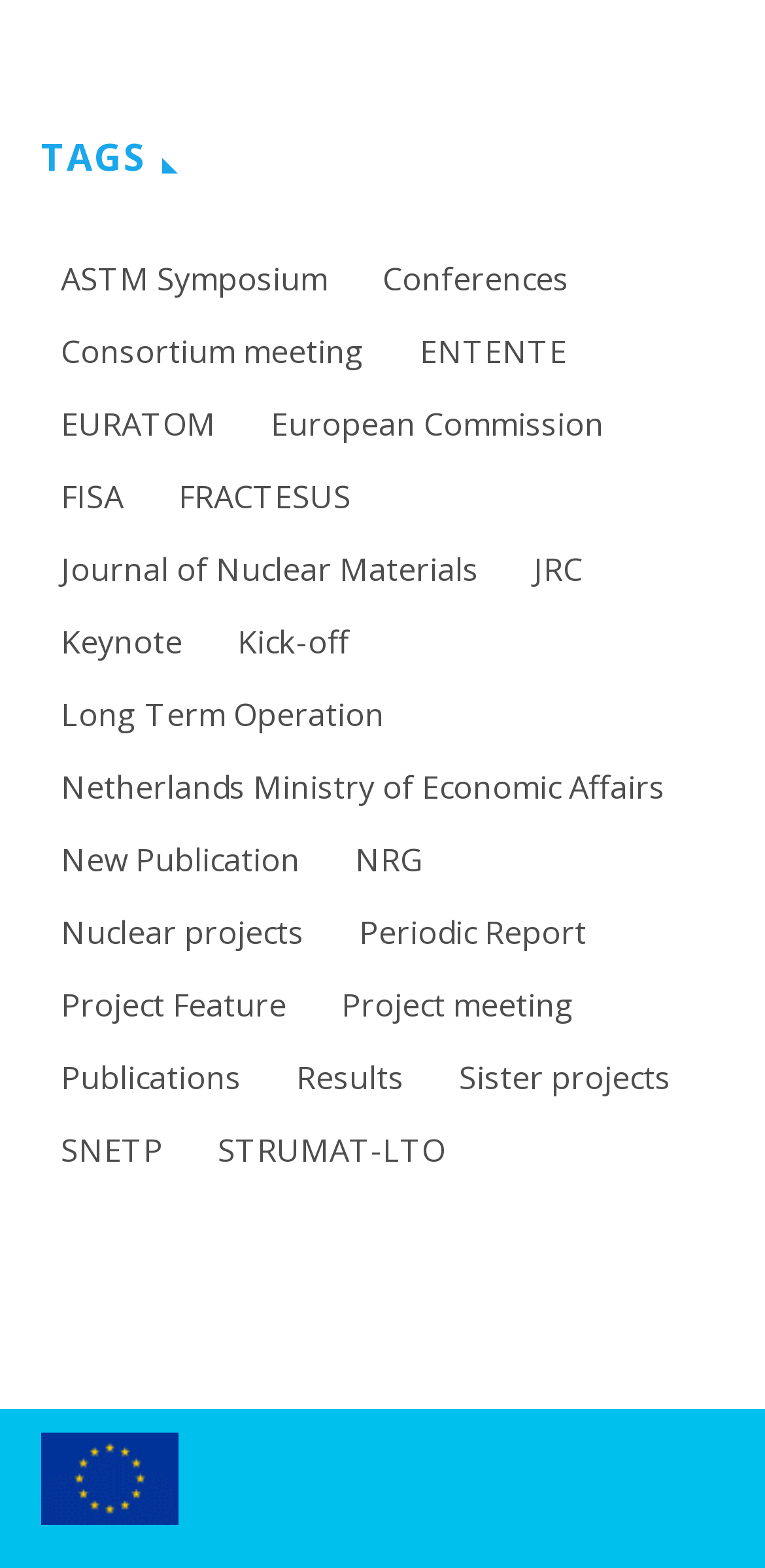Please answer the following question using a single word or phrase: 
Is there a figure or image on this webpage?

Yes